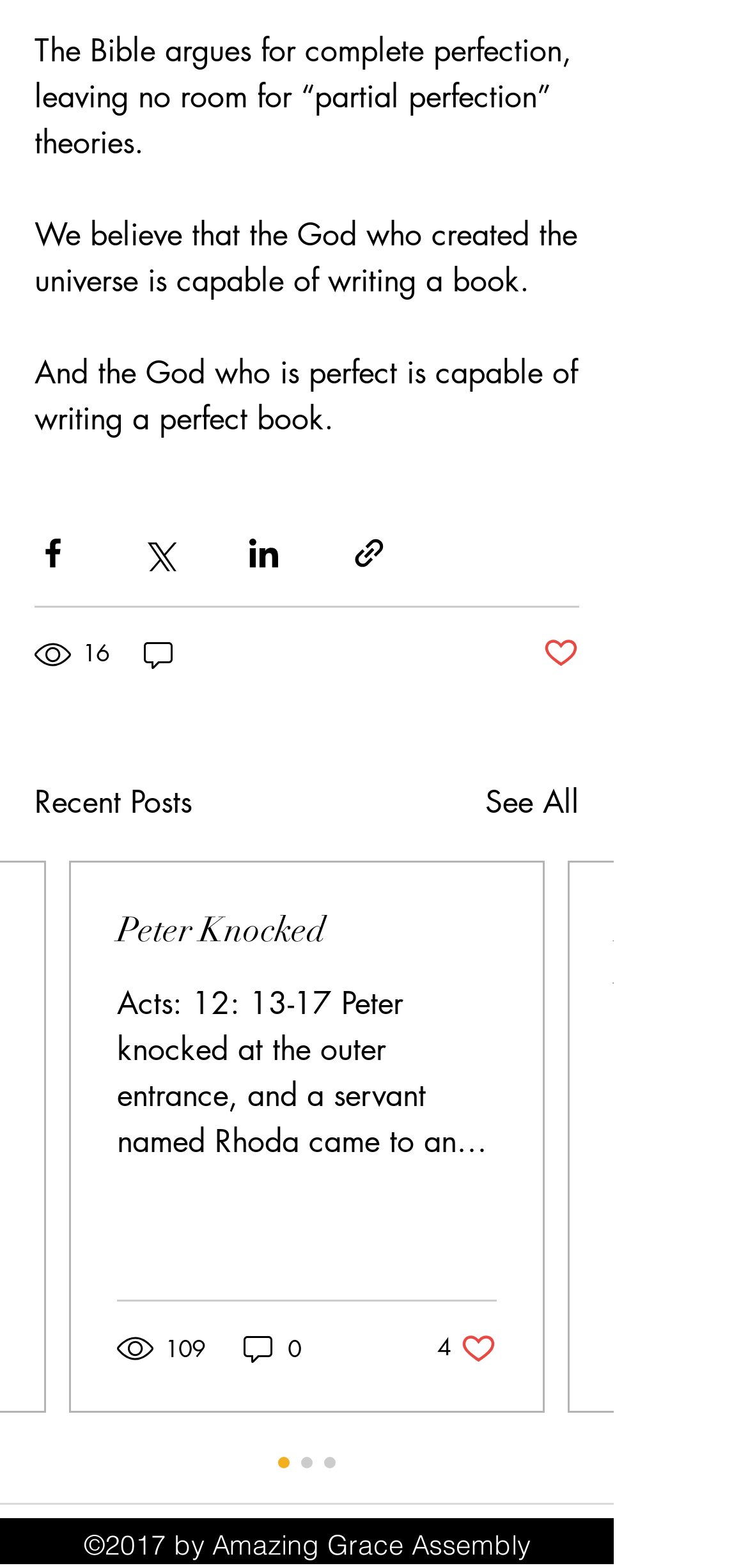Please determine the bounding box coordinates of the element's region to click for the following instruction: "Read the article".

[0.095, 0.55, 0.726, 0.9]